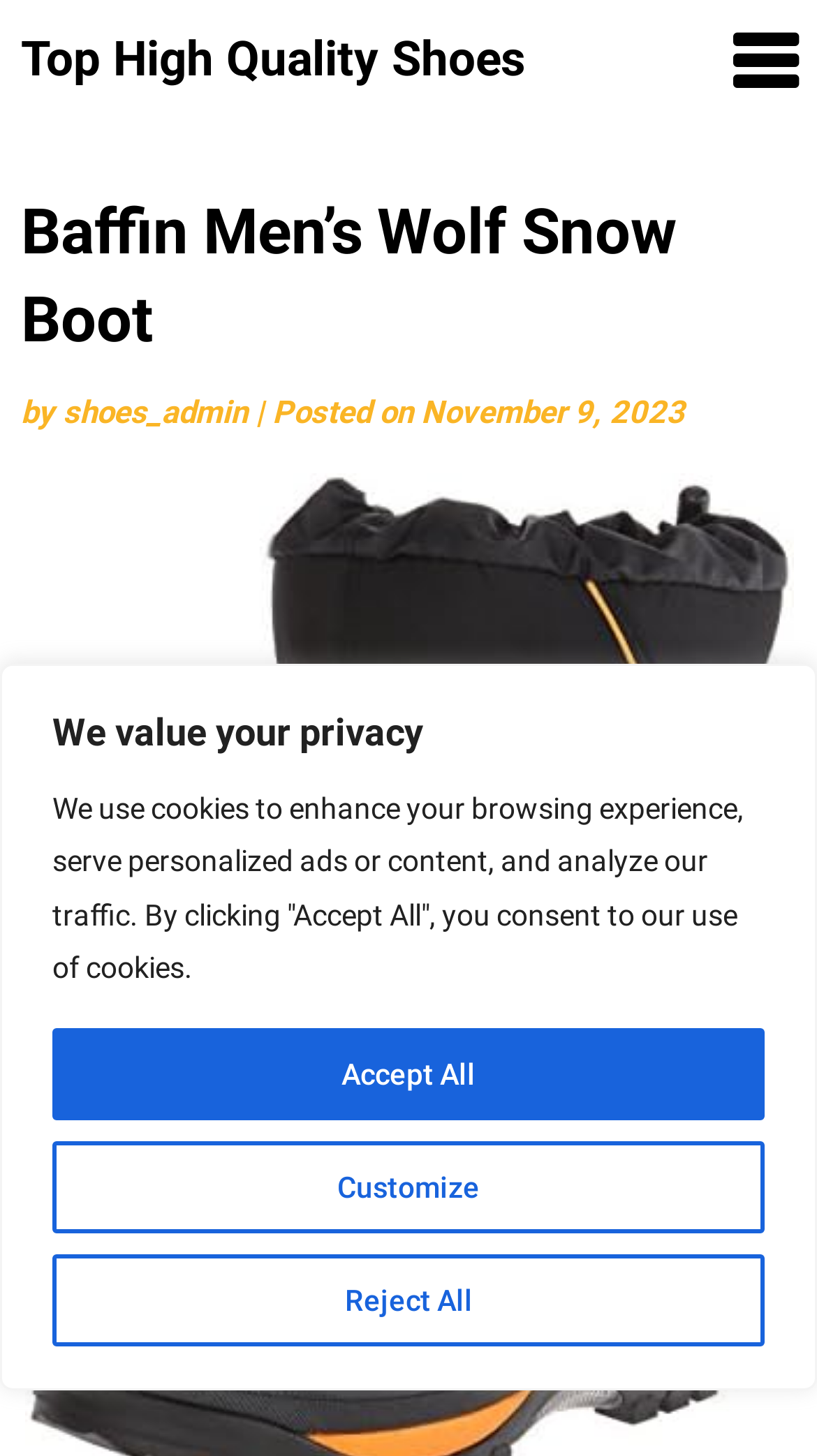Provide an in-depth caption for the webpage.

The webpage is about Baffin Men's Wolf Snow Boot, a high-quality shoe product. At the top of the page, there is a privacy notice banner that spans the entire width, with a heading "We value your privacy" and three buttons: "Customize", "Reject All", and "Accept All". 

Below the privacy notice, there is a heading "Top High Quality Shoes" followed by a link with the same text. 

On the top-right corner, there is a button with an icon. On the top-left corner, there is a "Skip to content" link, which is part of a header section that contains the product title "Baffin Men’s Wolf Snow Boot", the brand name "shoes_admin", and a posted date "November 9, 2023". The product title is the most prominent element in this section.